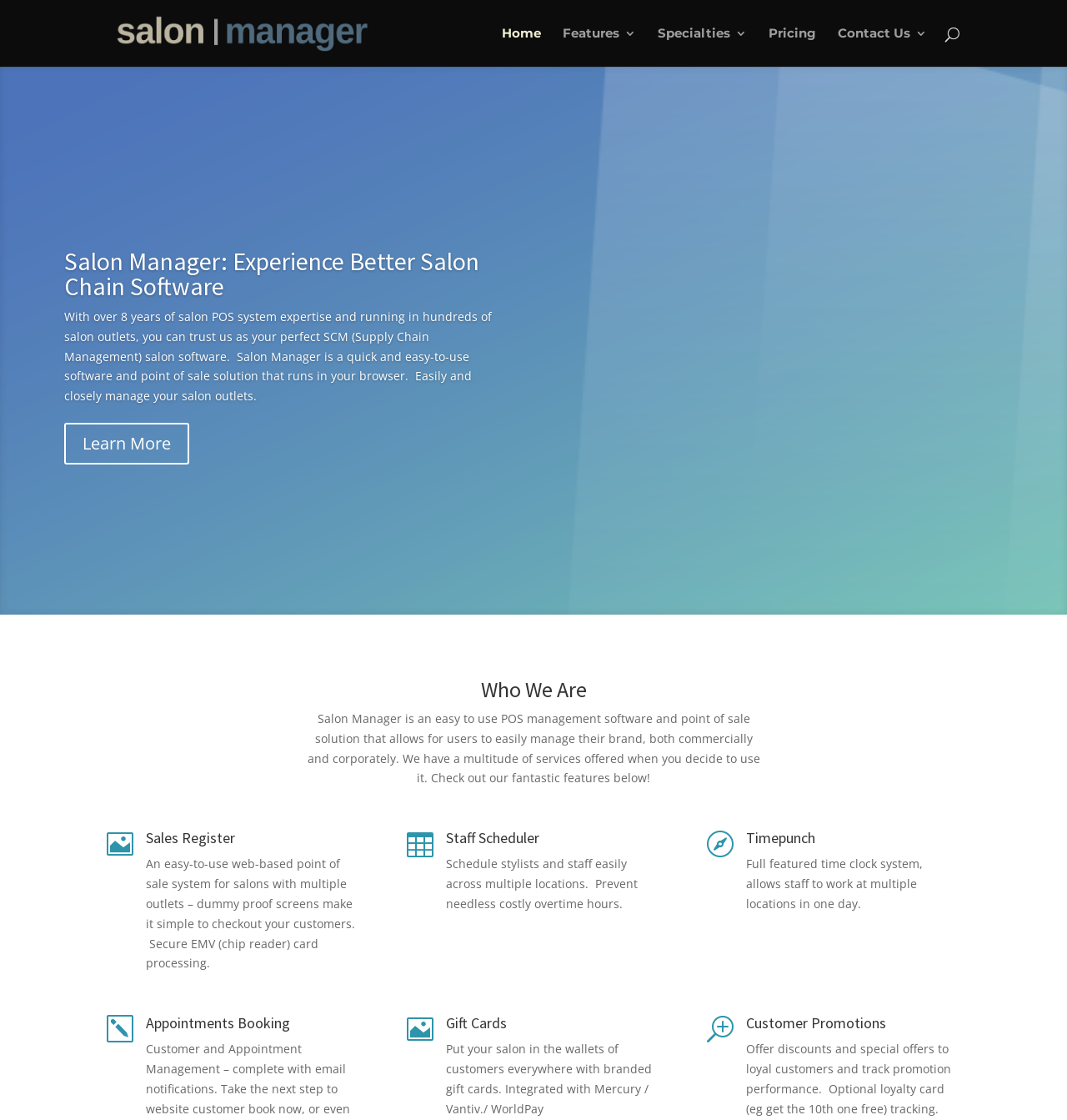What type of card processing is supported?
Based on the visual, give a brief answer using one word or a short phrase.

EMV (chip reader) card processing